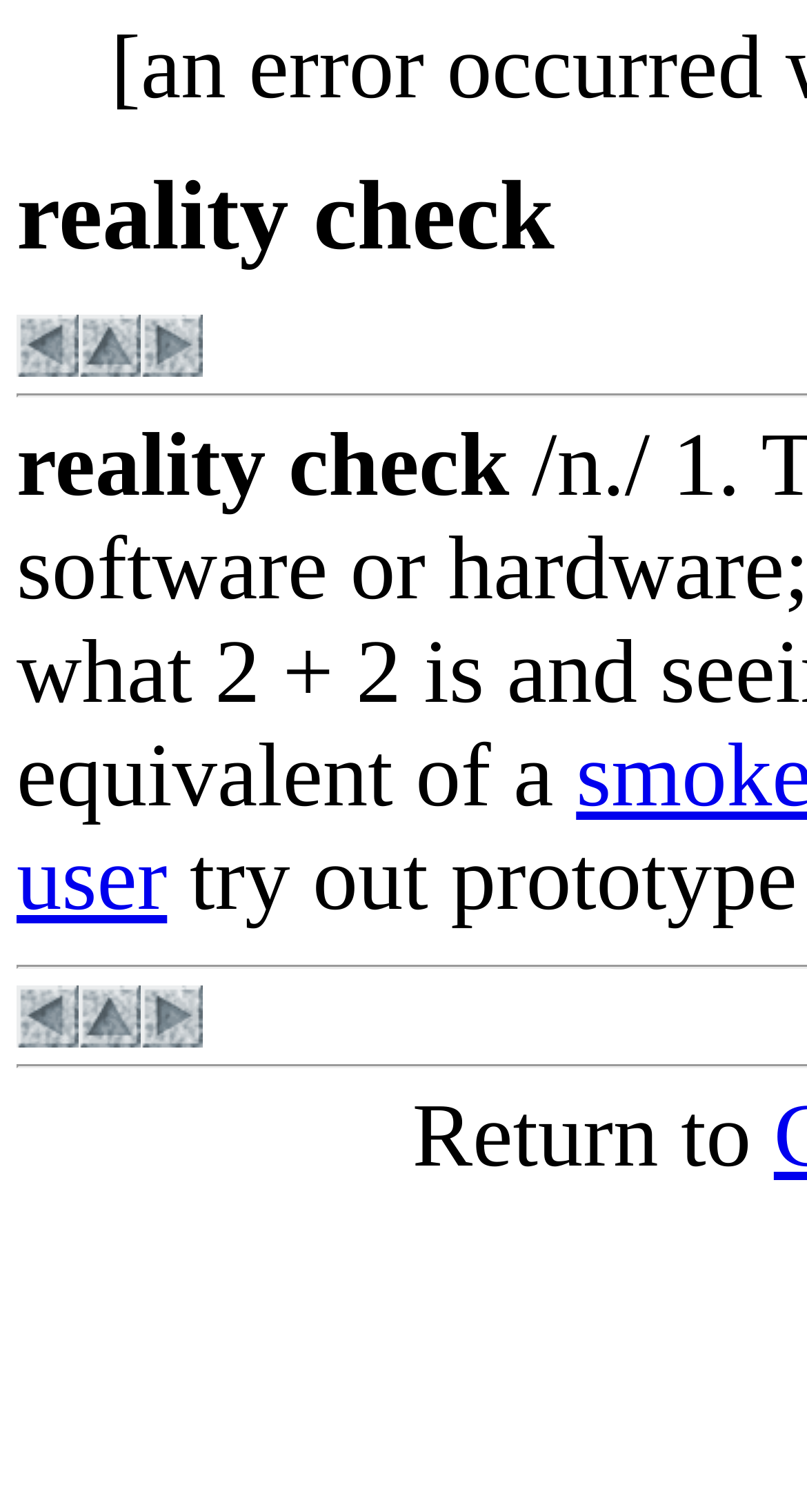Provide a short answer using a single word or phrase for the following question: 
What is the text at the bottom of the webpage?

Return to